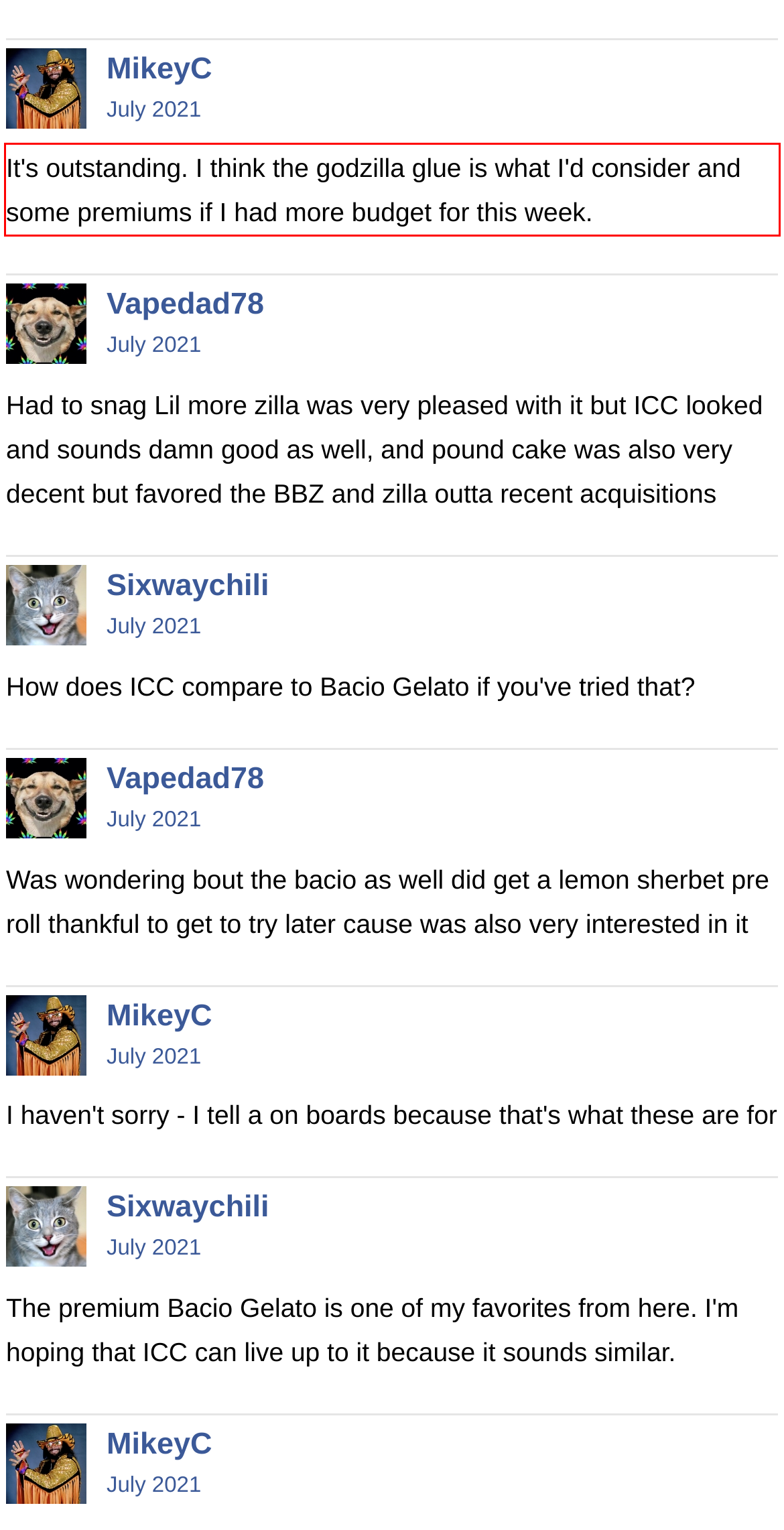Please look at the webpage screenshot and extract the text enclosed by the red bounding box.

It's outstanding. I think the godzilla glue is what I'd consider and some premiums if I had more budget for this week.